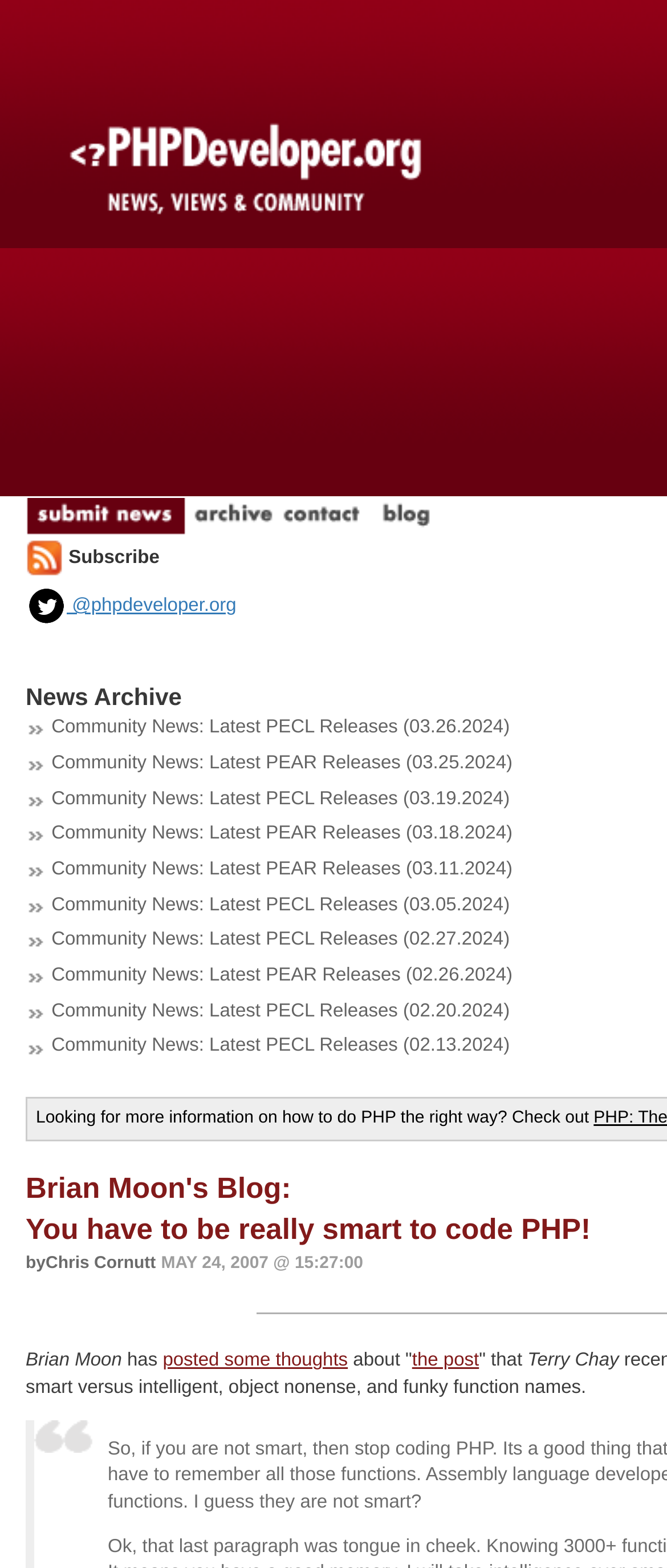Given the webpage screenshot, identify the bounding box of the UI element that matches this description: "@phpdeveloper.org".

[0.038, 0.38, 0.354, 0.393]